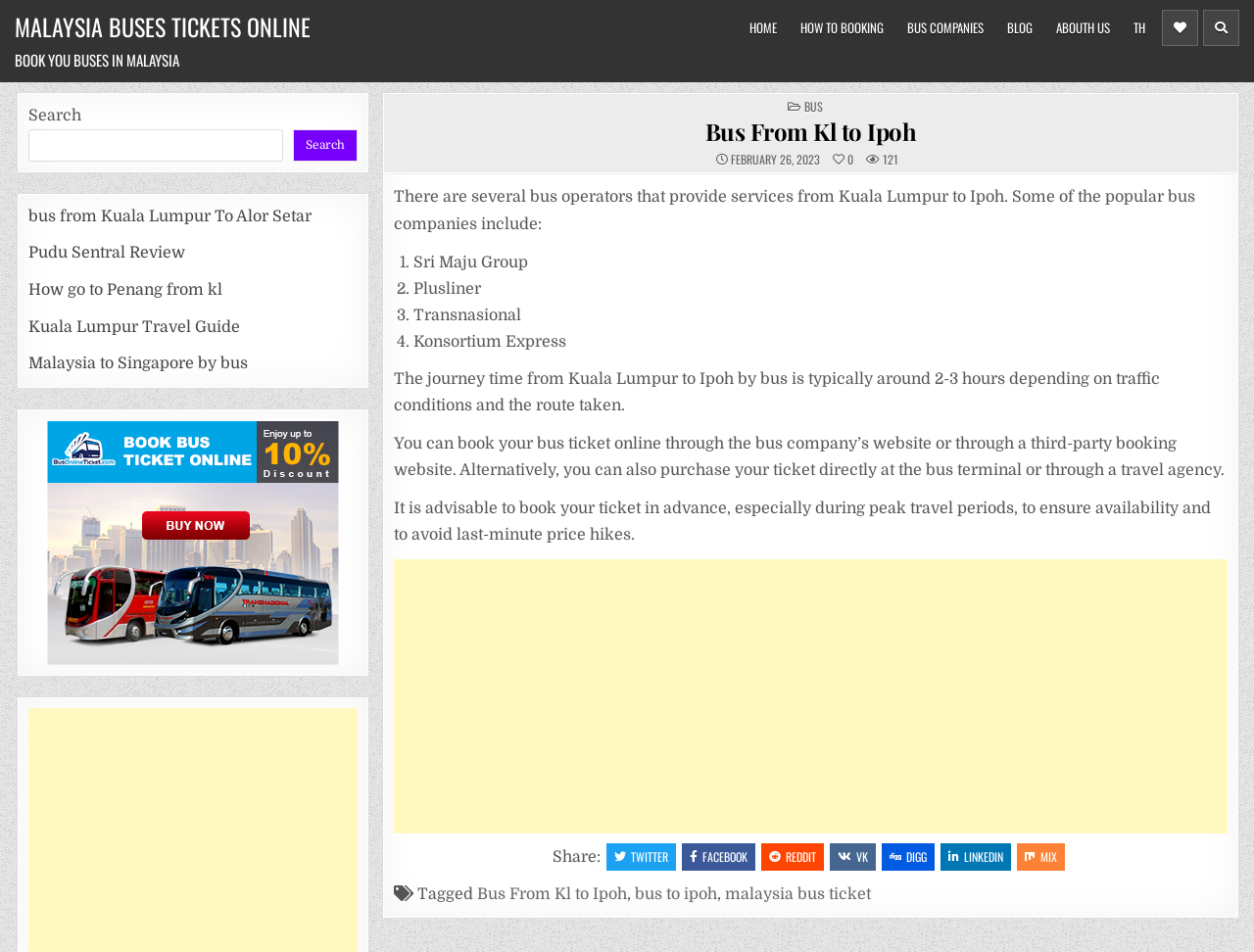Extract the primary headline from the webpage and present its text.

Bus From Kl to Ipoh